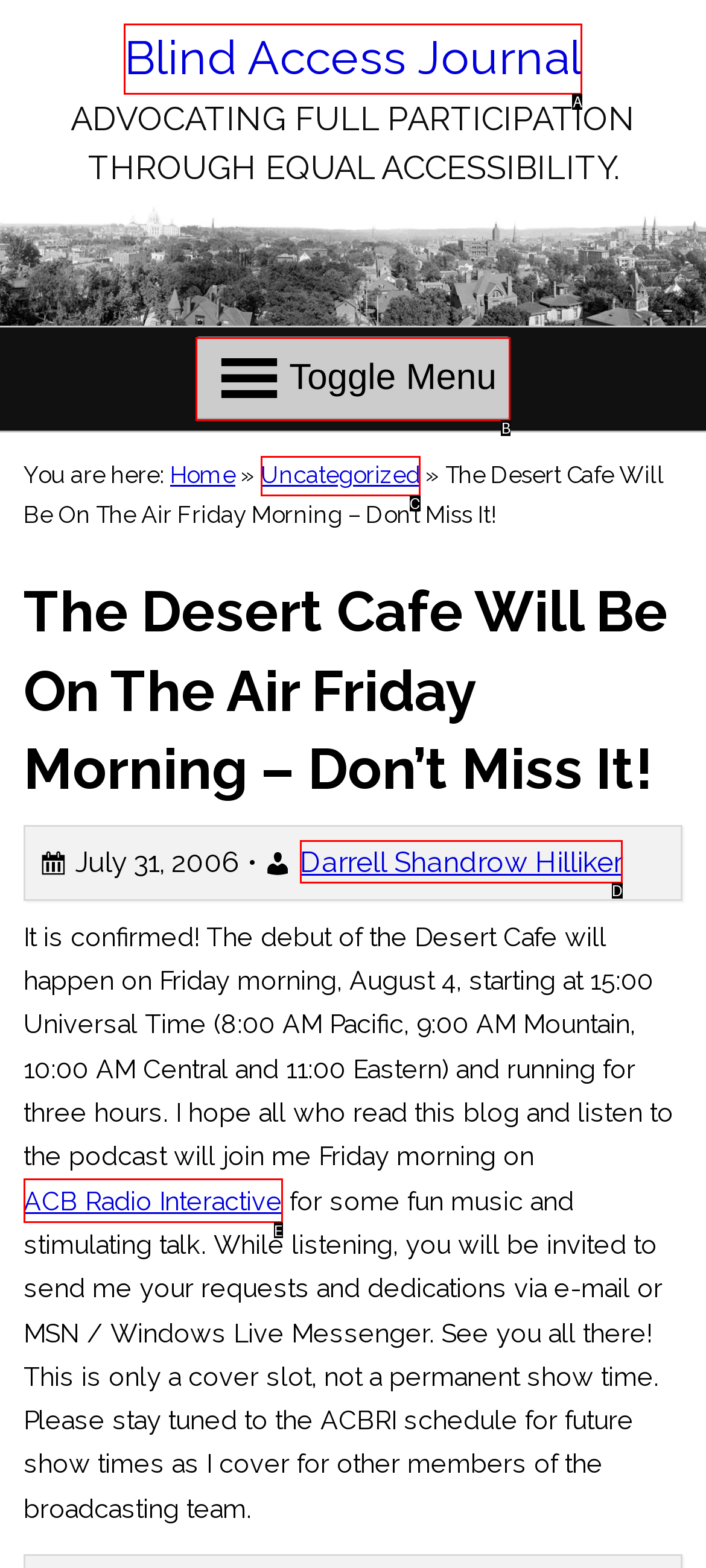Match the following description to the correct HTML element: ACB Radio Interactive Indicate your choice by providing the letter.

E